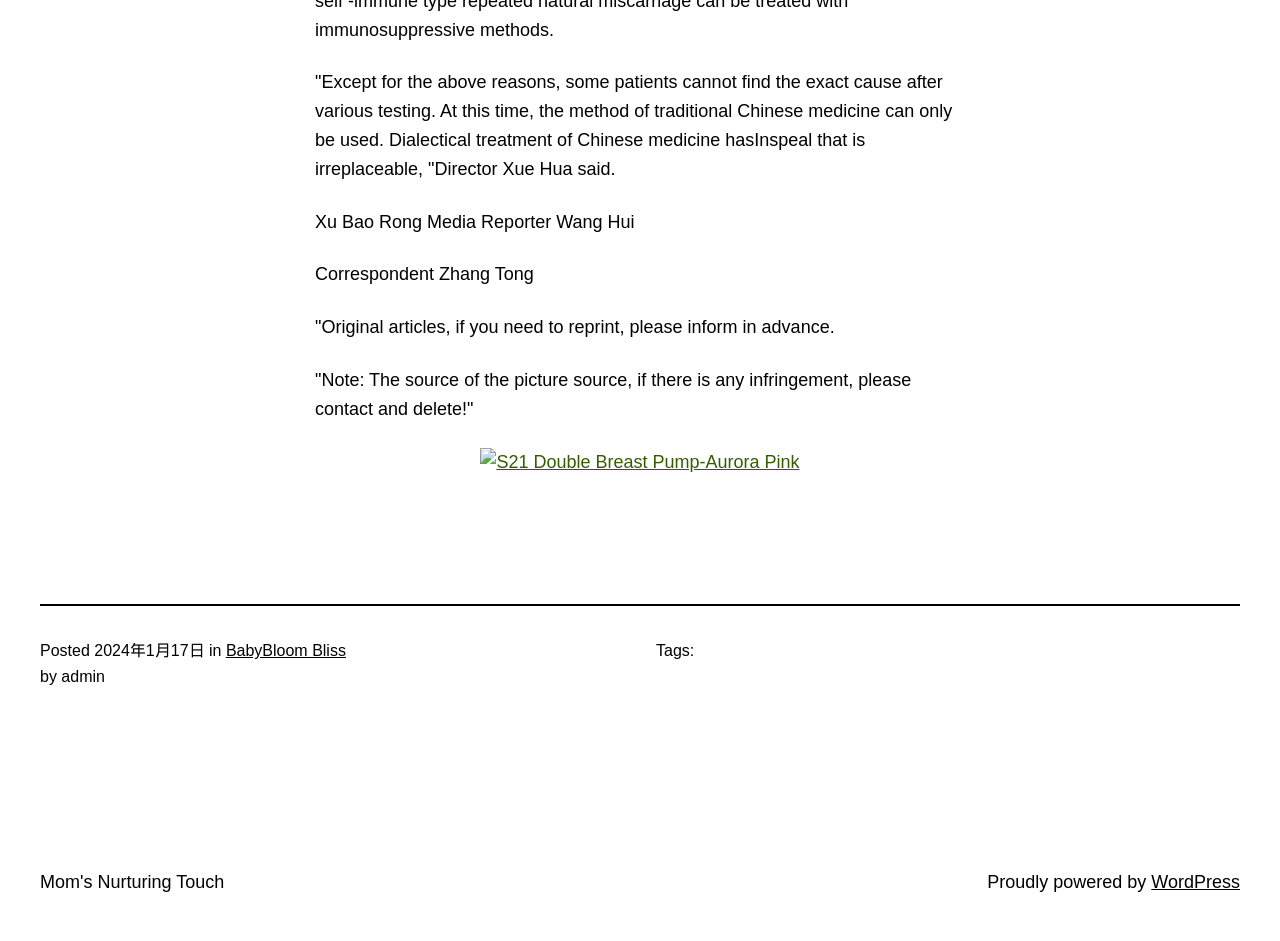What is the name of the website's content management system?
Carefully analyze the image and provide a thorough answer to the question.

The website's content management system is mentioned at the bottom of the page, which is 'Proudly powered by WordPress', indicating that the website uses WordPress as its content management system.